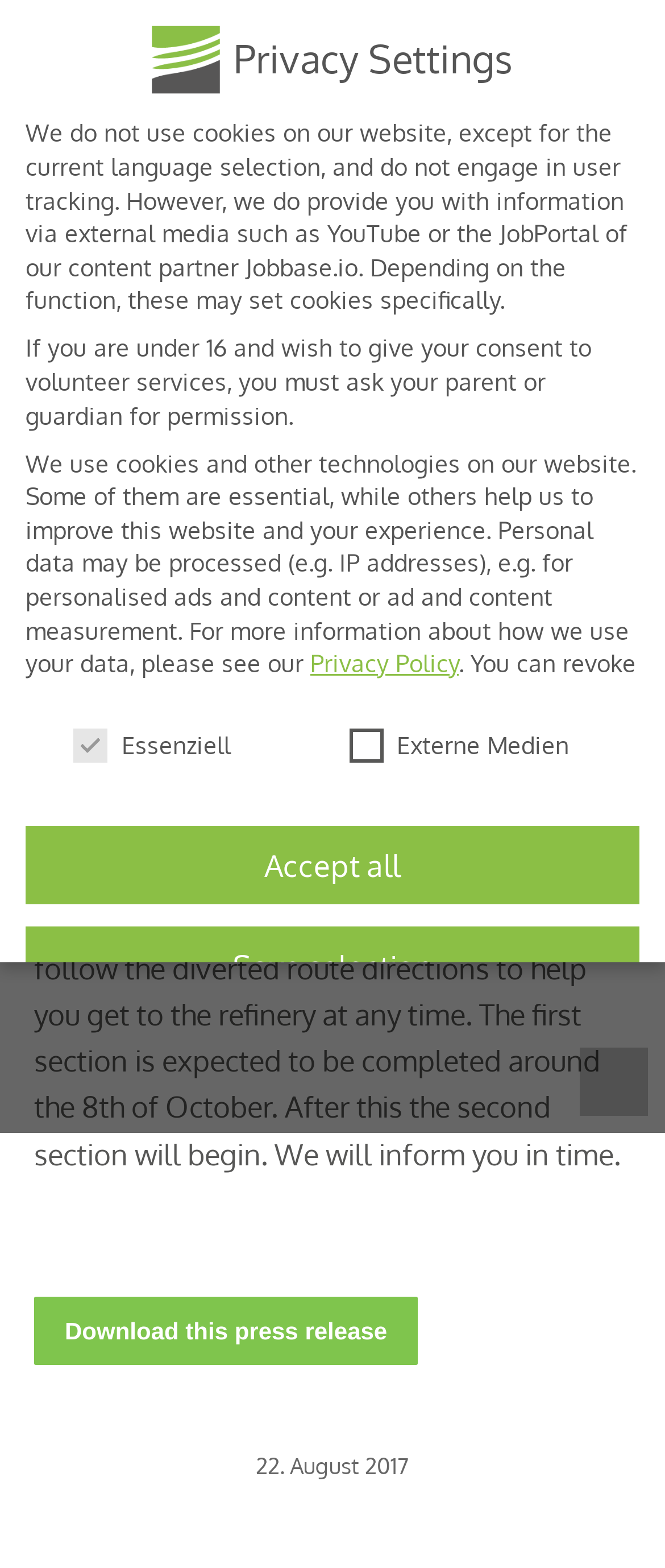Please determine the bounding box coordinates of the element to click in order to execute the following instruction: "Search for something". The coordinates should be four float numbers between 0 and 1, specified as [left, top, right, bottom].

[0.754, 0.024, 0.795, 0.041]